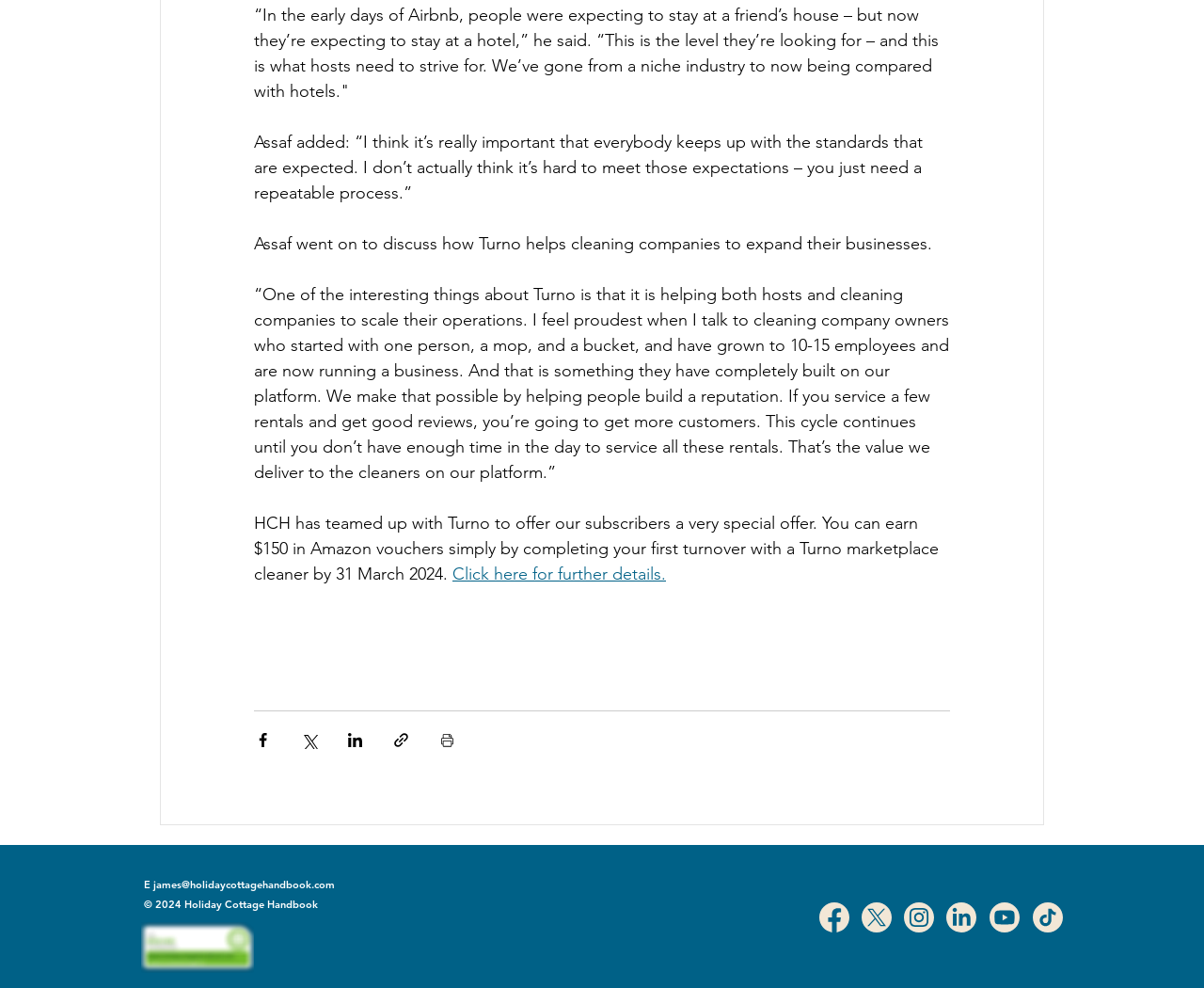Give a one-word or one-phrase response to the question:
What is the deadline to complete the first turnover with a Turno marketplace cleaner?

31 March 2024